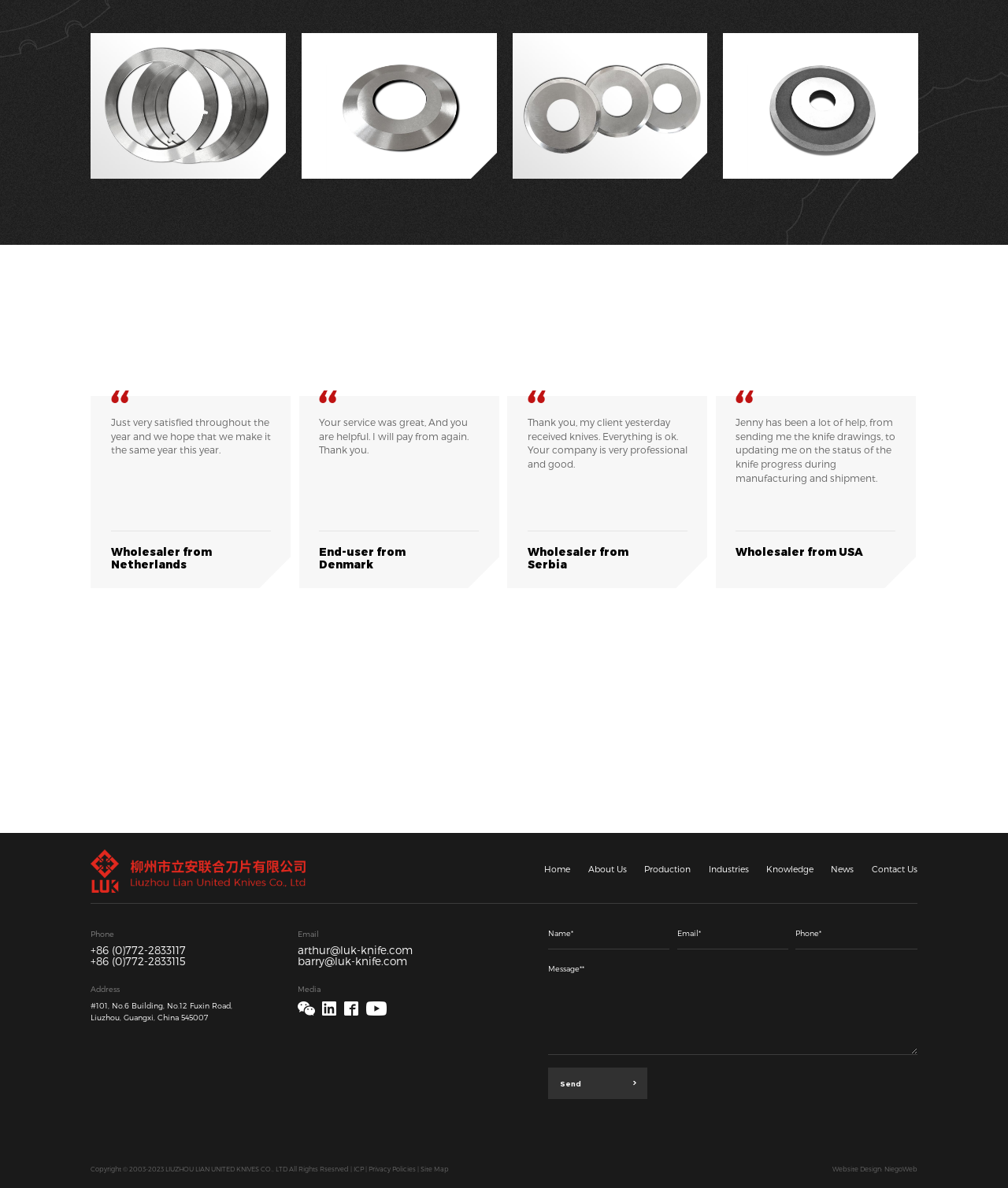Can you pinpoint the bounding box coordinates for the clickable element required for this instruction: "Call the phone number +86 (0)772-2833117"? The coordinates should be four float numbers between 0 and 1, i.e., [left, top, right, bottom].

[0.09, 0.795, 0.254, 0.805]